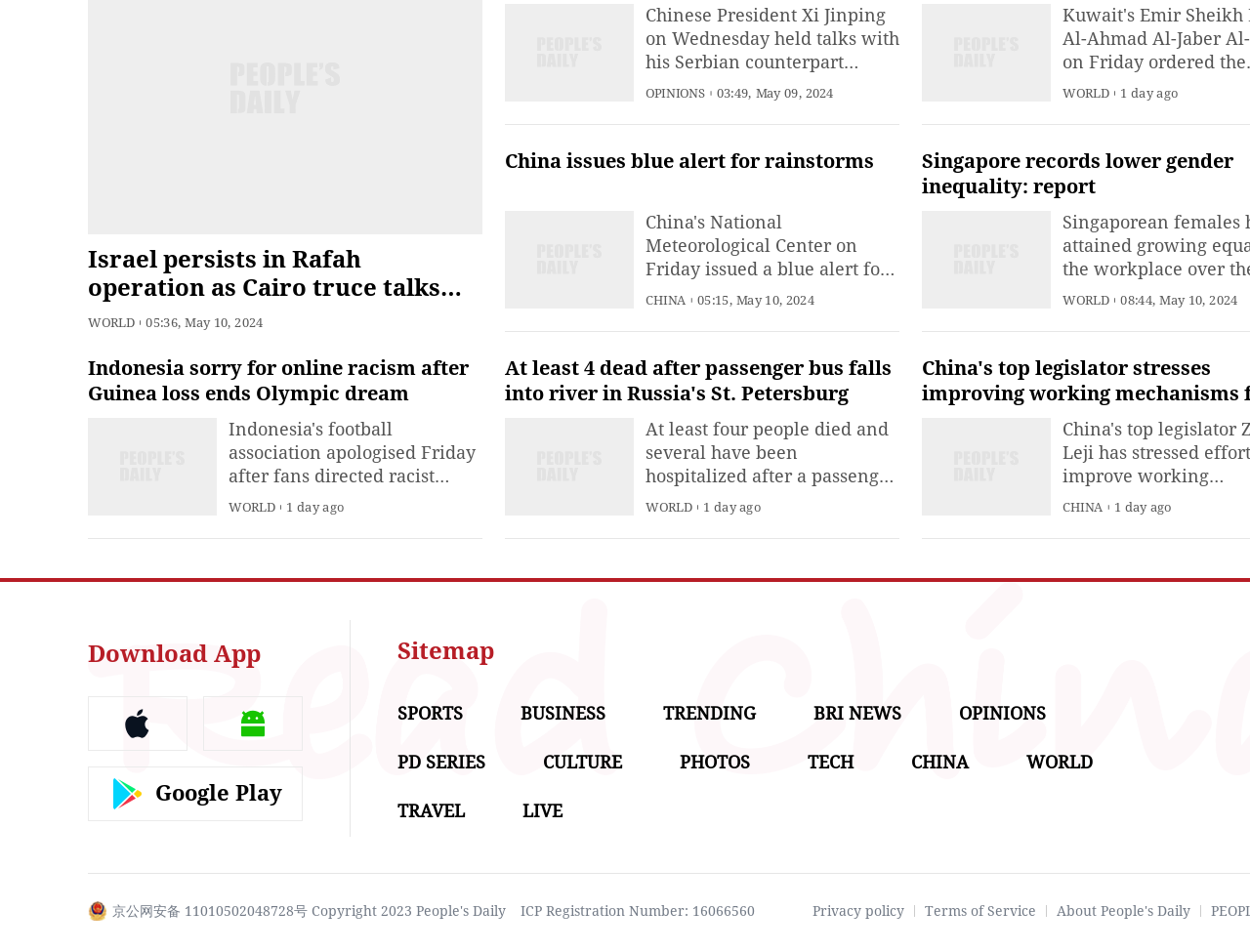Locate the bounding box coordinates for the element described below: "Privacy policy". The coordinates must be four float values between 0 and 1, formatted as [left, top, right, bottom].

[0.65, 0.949, 0.723, 0.965]